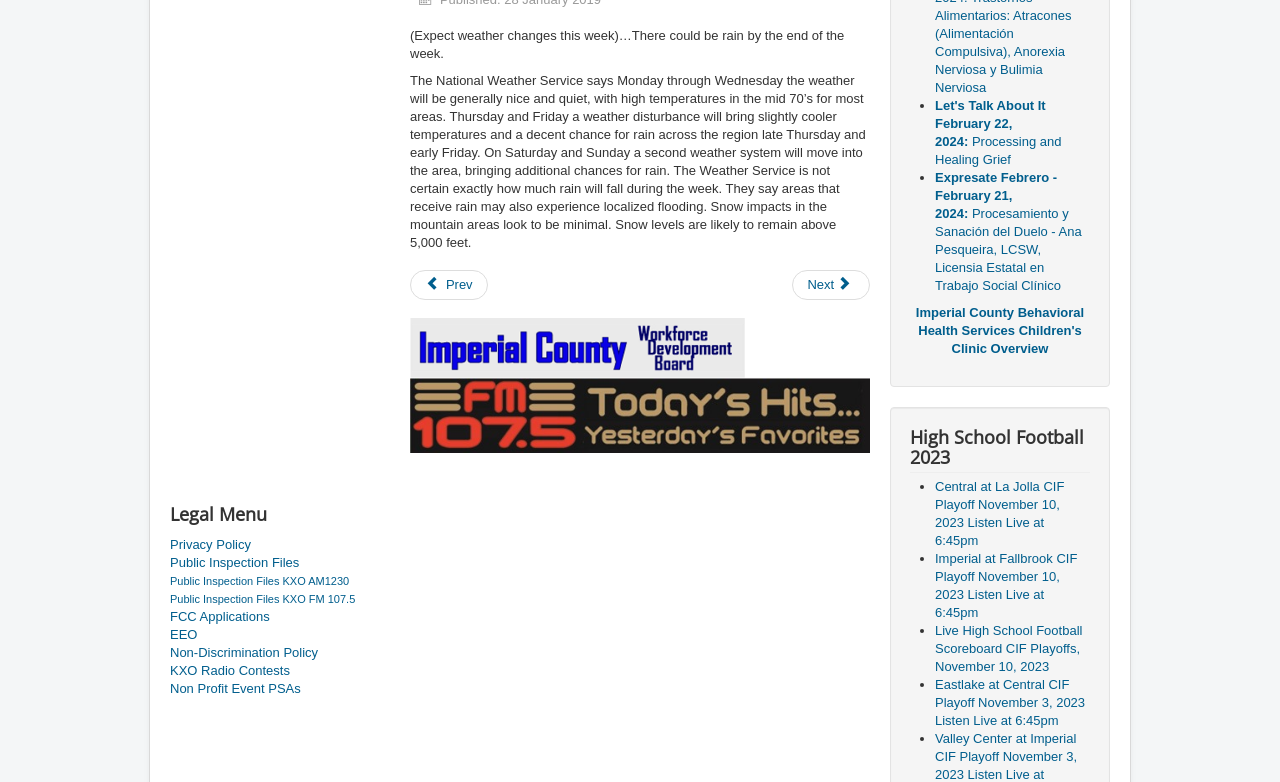Using the given element description, provide the bounding box coordinates (top-left x, top-left y, bottom-right x, bottom-right y) for the corresponding UI element in the screenshot: Science & Technology News

None